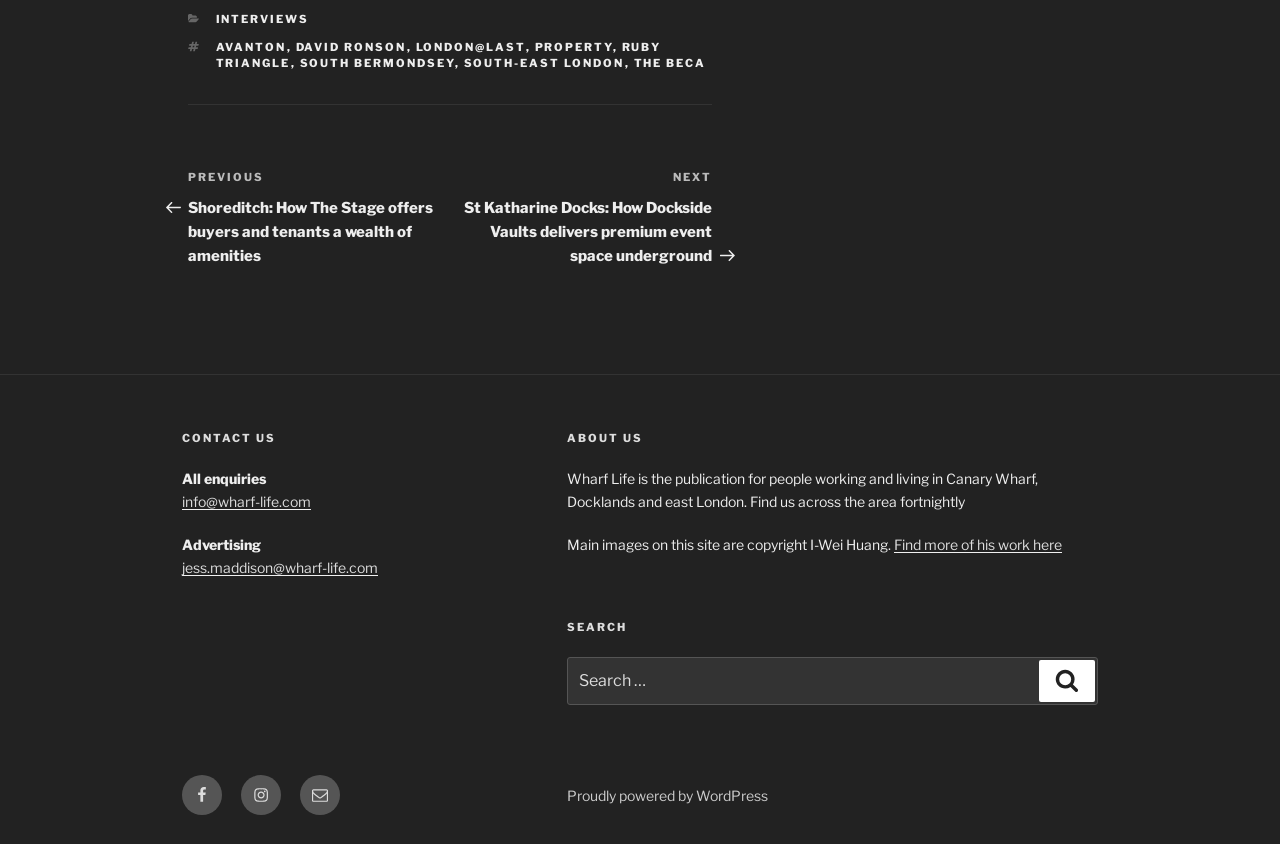Please provide a comprehensive answer to the question based on the screenshot: What is the purpose of the 'CONTACT US' section?

In the 'CONTACT US' section, I found a static text element 'All enquiries' which suggests that this section is for users to contact the website for any enquiries.